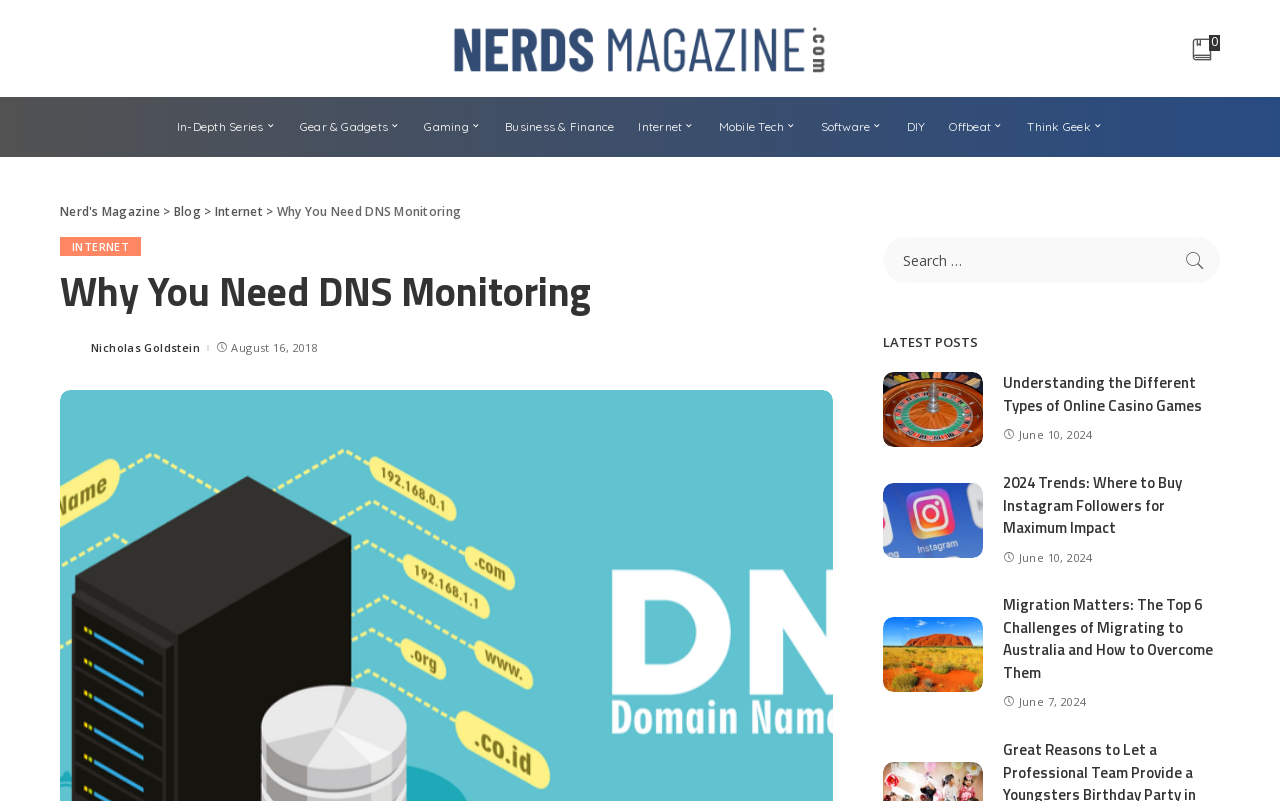Explain the webpage in detail.

This webpage is titled "Why You Need DNS Monitoring - Nerd's Mag" and appears to be a blog or news website. At the top, there is a navigation menu with 9 links, including "In-Depth Series", "Gear & Gadgets", "Gaming", and "Business & Finance", among others. Below the navigation menu, there is a search bar with a search button on the right side.

The main content of the webpage is divided into two sections. On the left side, there is an article titled "Why You Need DNS Monitoring" with a heading, an image of the author Nicholas Goldstein, and a posted date of August 16, 2018. The article text is not summarized here.

On the right side, there is a section titled "LATEST POSTS" with three articles listed. Each article has a link, an image, and a posted date. The articles are titled "Understanding the Different Types of Online Casino Games", "2024 Trends: Where to Buy Instagram Followers for Maximum Impact", and "Migration Matters: The Top 6 Challenges of Migrating to Australia and How to Overcome Them". The posted dates for these articles are June 10, 2024, and June 7, 2024, respectively.

At the top right corner, there is a link to "Nerd's Magazine" with an image, and a complementary element with a link to "Nerd's Magazine" and a static text ">".